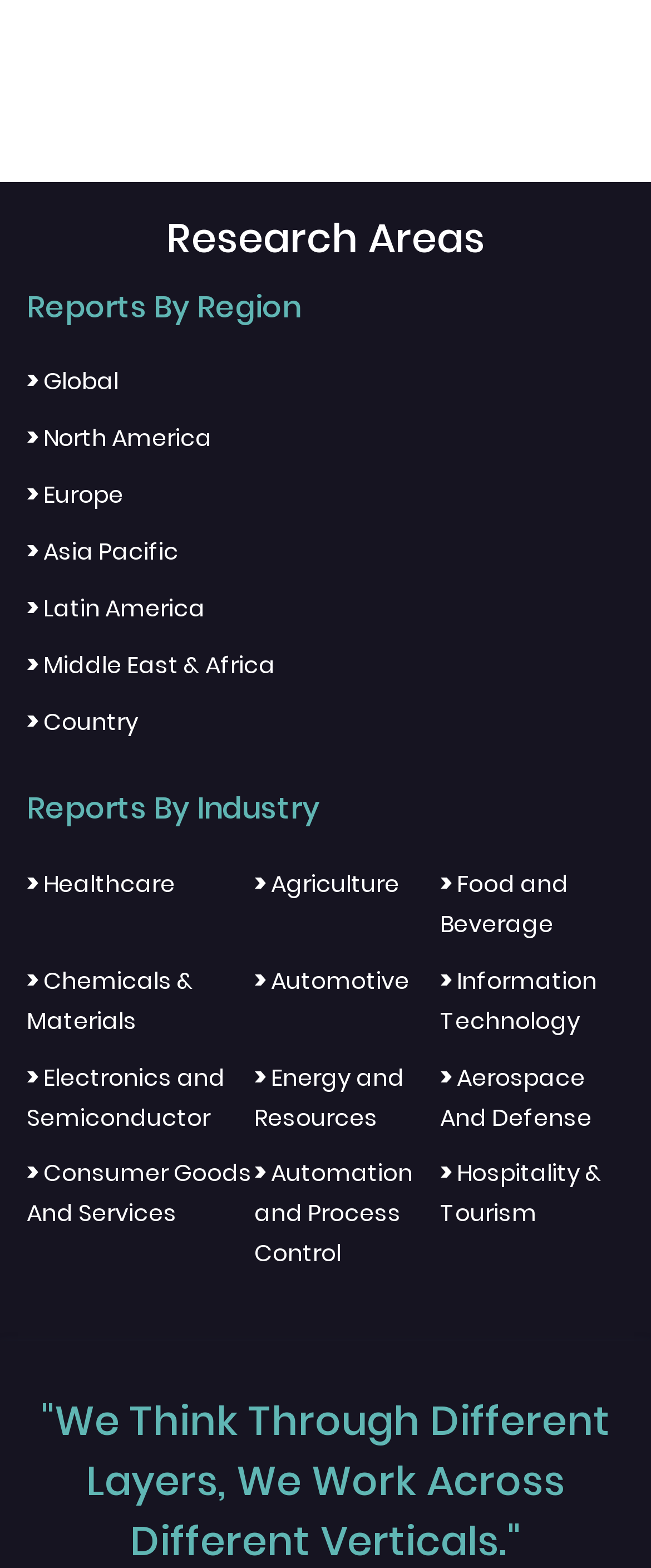Are there more regions or industries for which reports are available?
Craft a detailed and extensive response to the question.

I compared the number of links under the 'Reports By Region' heading (7) with the number of links under the 'Reports By Industry' heading (12) and found that there are more industries for which reports are available.